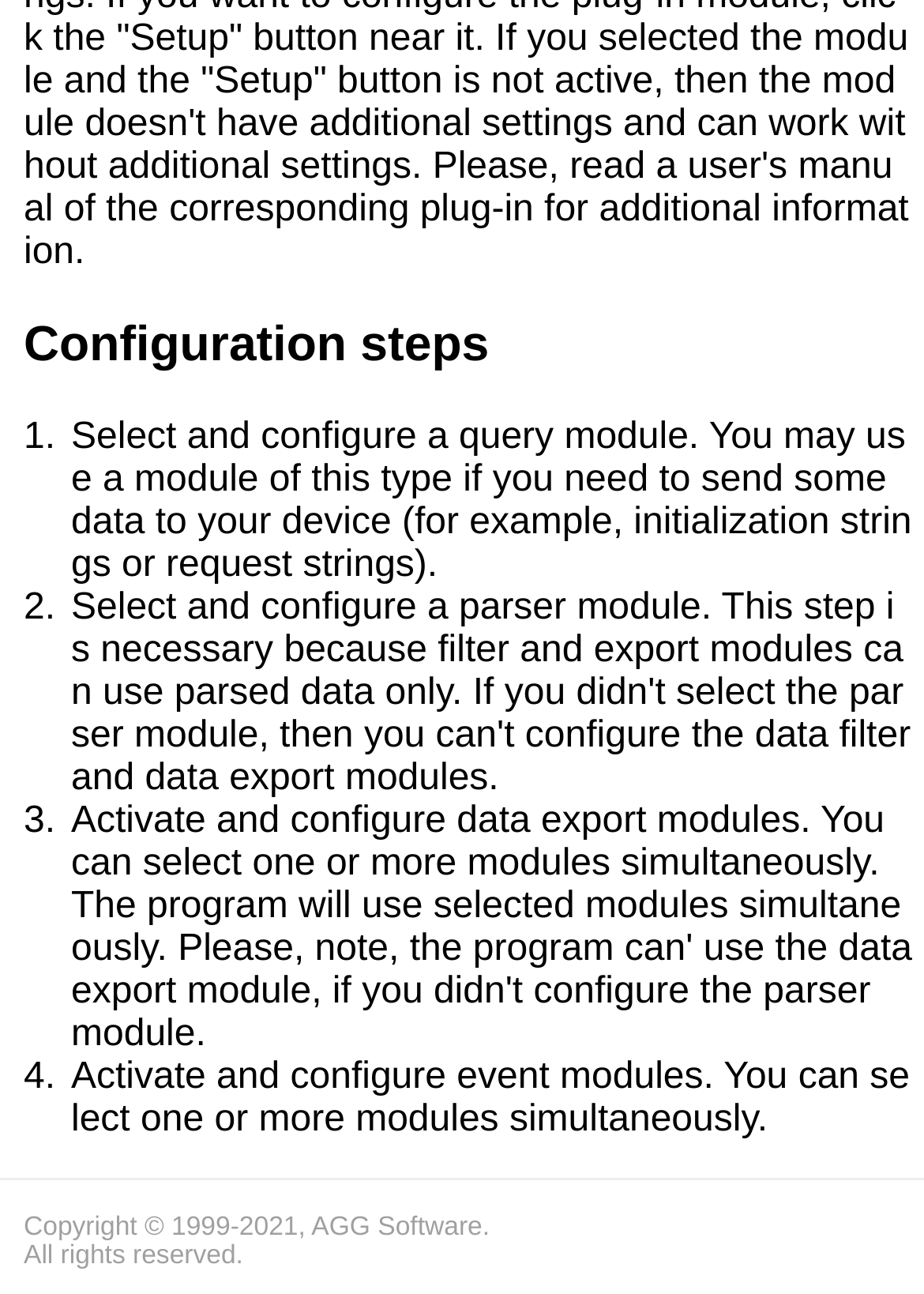Consider the image and give a detailed and elaborate answer to the question: 
How many steps are there in configuration?

There are four steps in configuration, which are numbered as '1.', '2.', '3.', and '4.' and are located below the heading 'Configuration steps'.